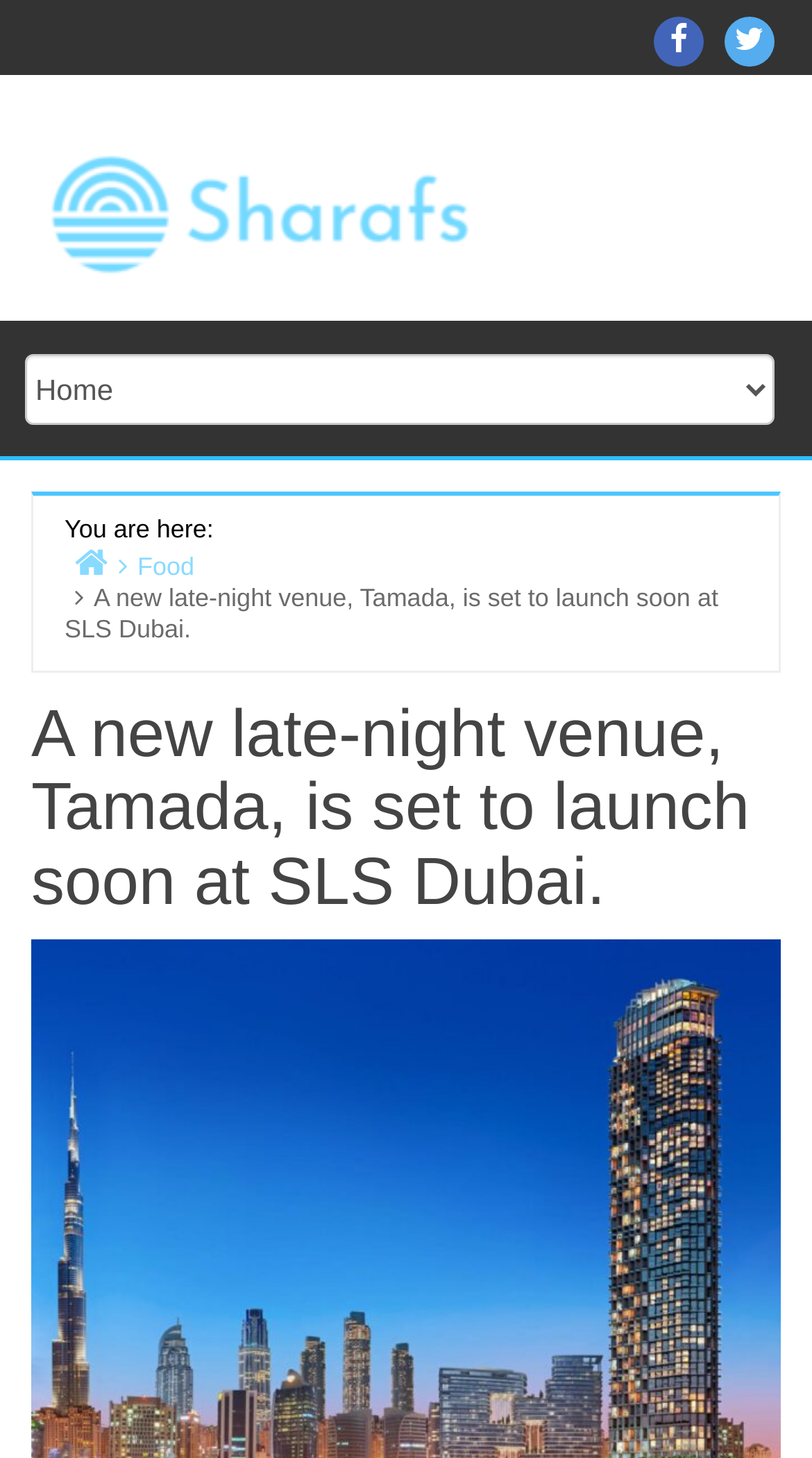What is the name of the menu present in the navigation section?
Using the image as a reference, deliver a detailed and thorough answer to the question.

The answer can be found in the navigation element with the text 'Primary Menu' which is a sub-element of the Root Element.